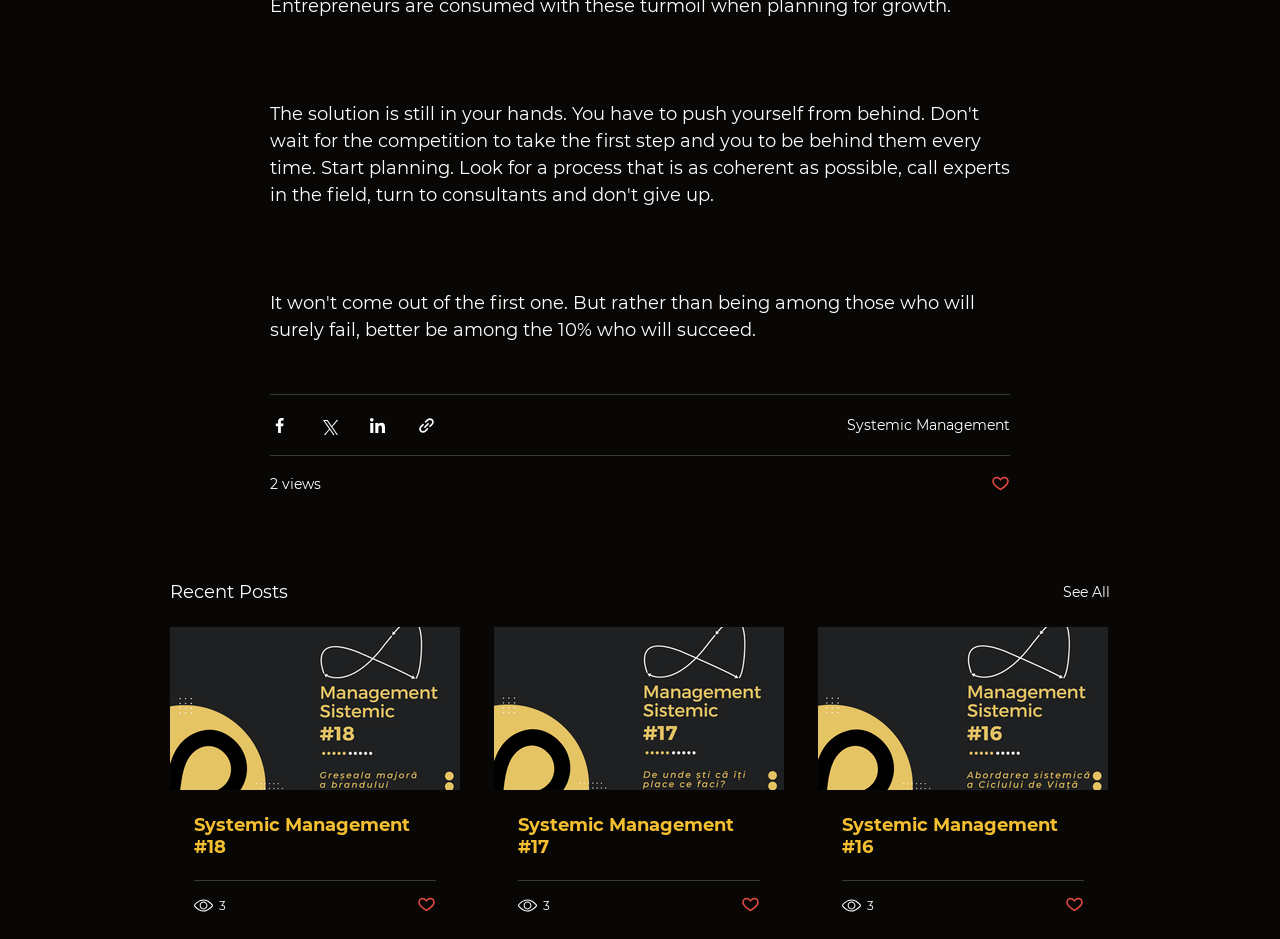Indicate the bounding box coordinates of the element that must be clicked to execute the instruction: "Like the post". The coordinates should be given as four float numbers between 0 and 1, i.e., [left, top, right, bottom].

[0.774, 0.505, 0.789, 0.527]